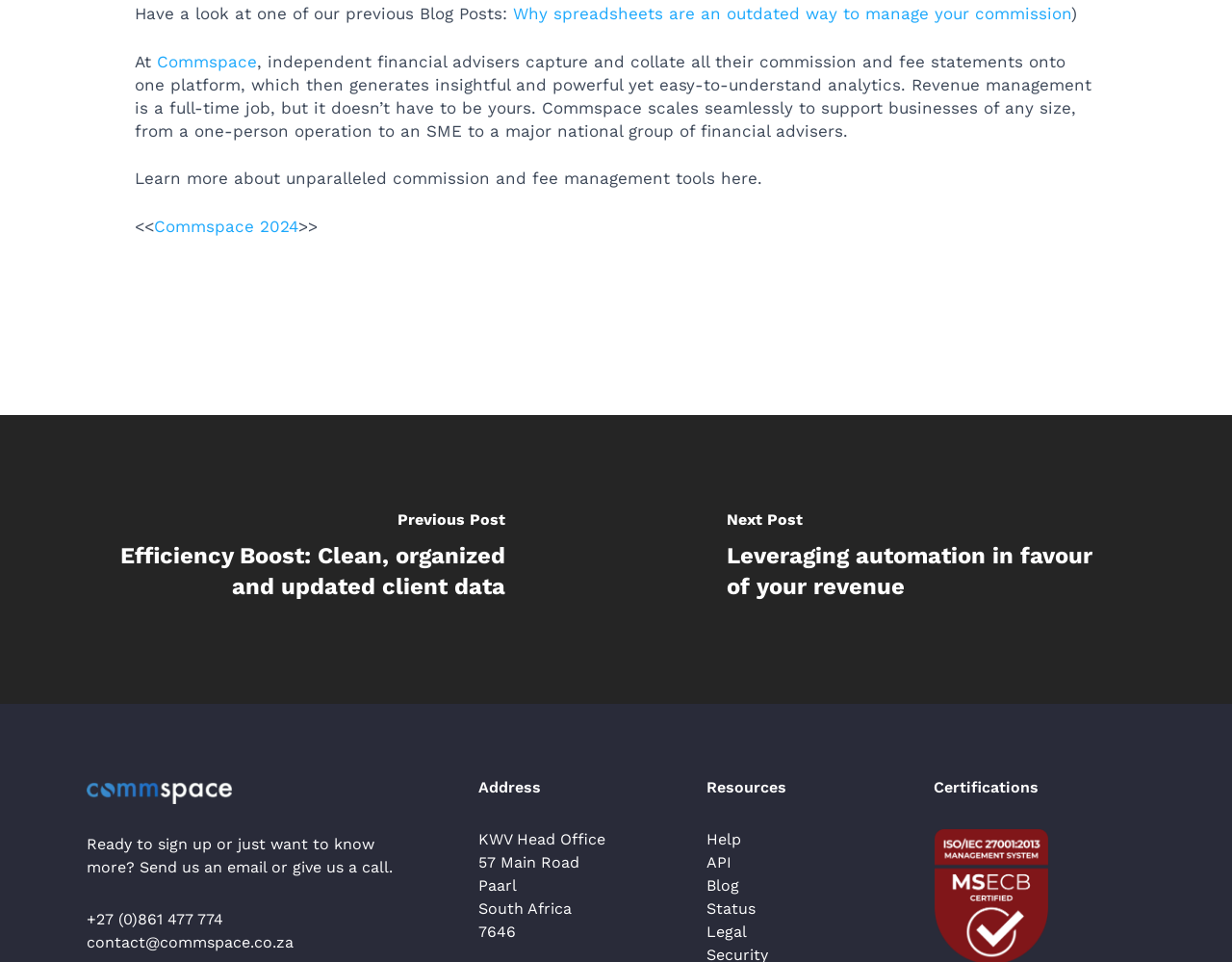Locate the bounding box coordinates of the element you need to click to accomplish the task described by this instruction: "Learn more about commission and fee management tools".

[0.109, 0.175, 0.619, 0.195]